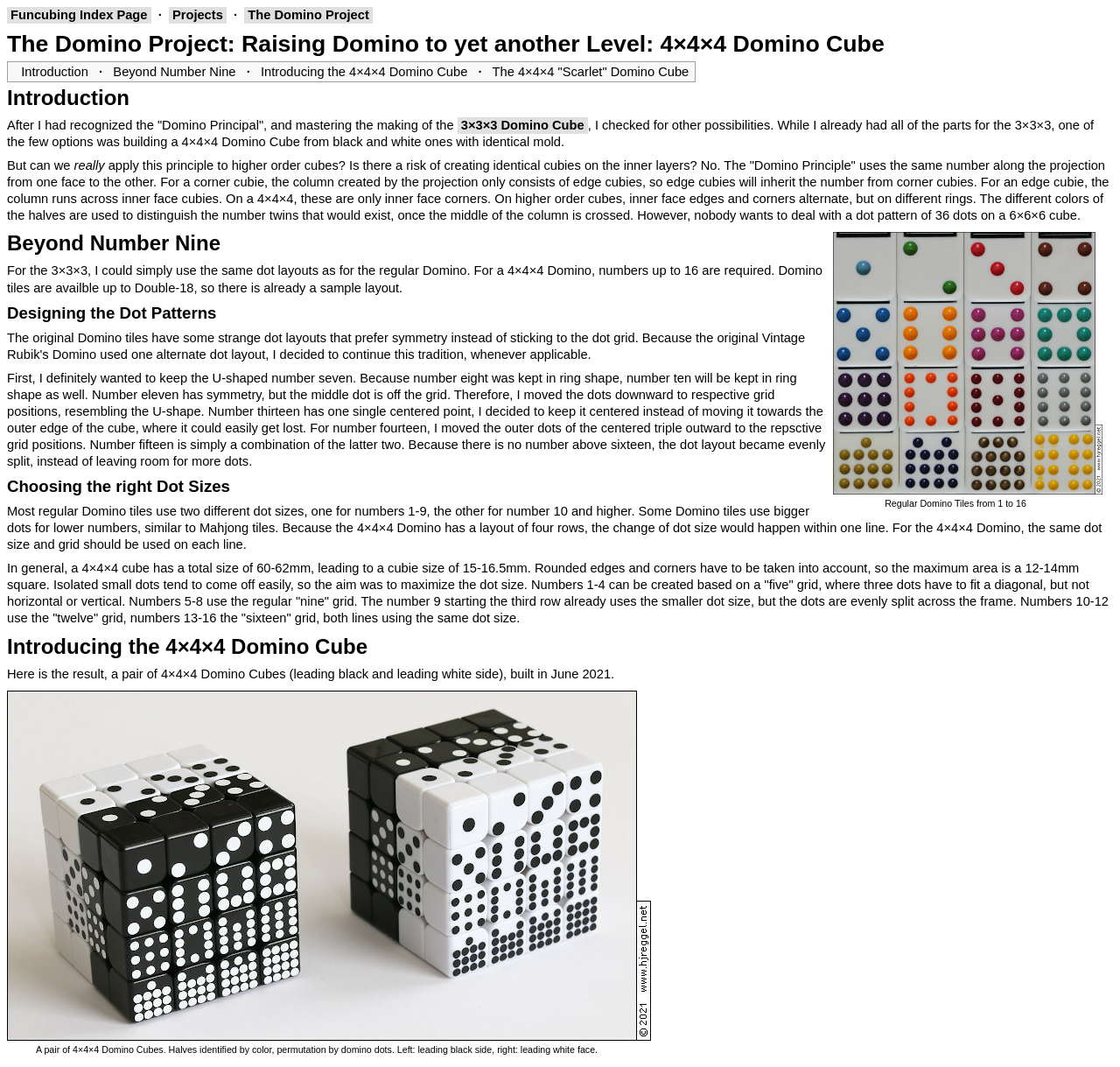Please provide the bounding box coordinates for the element that needs to be clicked to perform the following instruction: "Click on the 'Introduction' link". The coordinates should be given as four float numbers between 0 and 1, i.e., [left, top, right, bottom].

[0.016, 0.061, 0.082, 0.074]